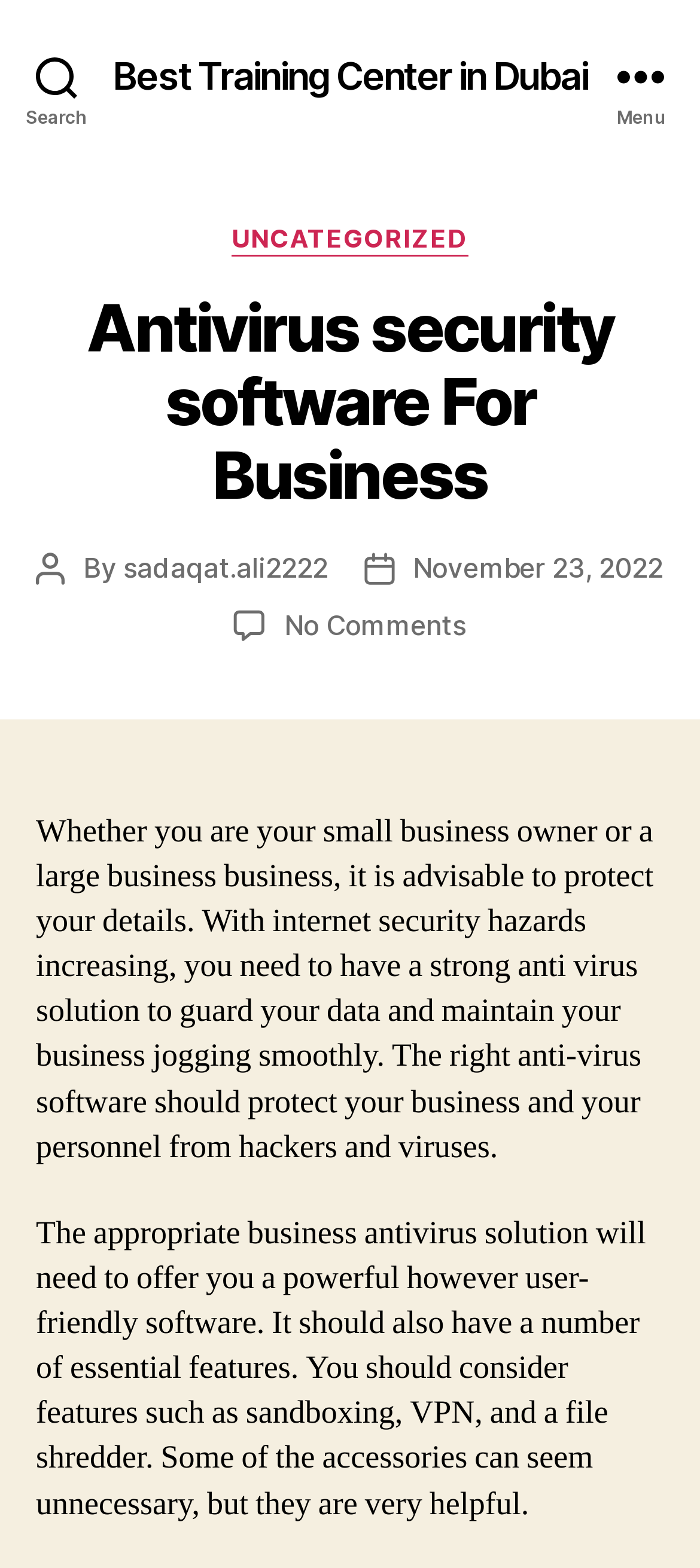Can you find and provide the main heading text of this webpage?

Antivirus security software For Business